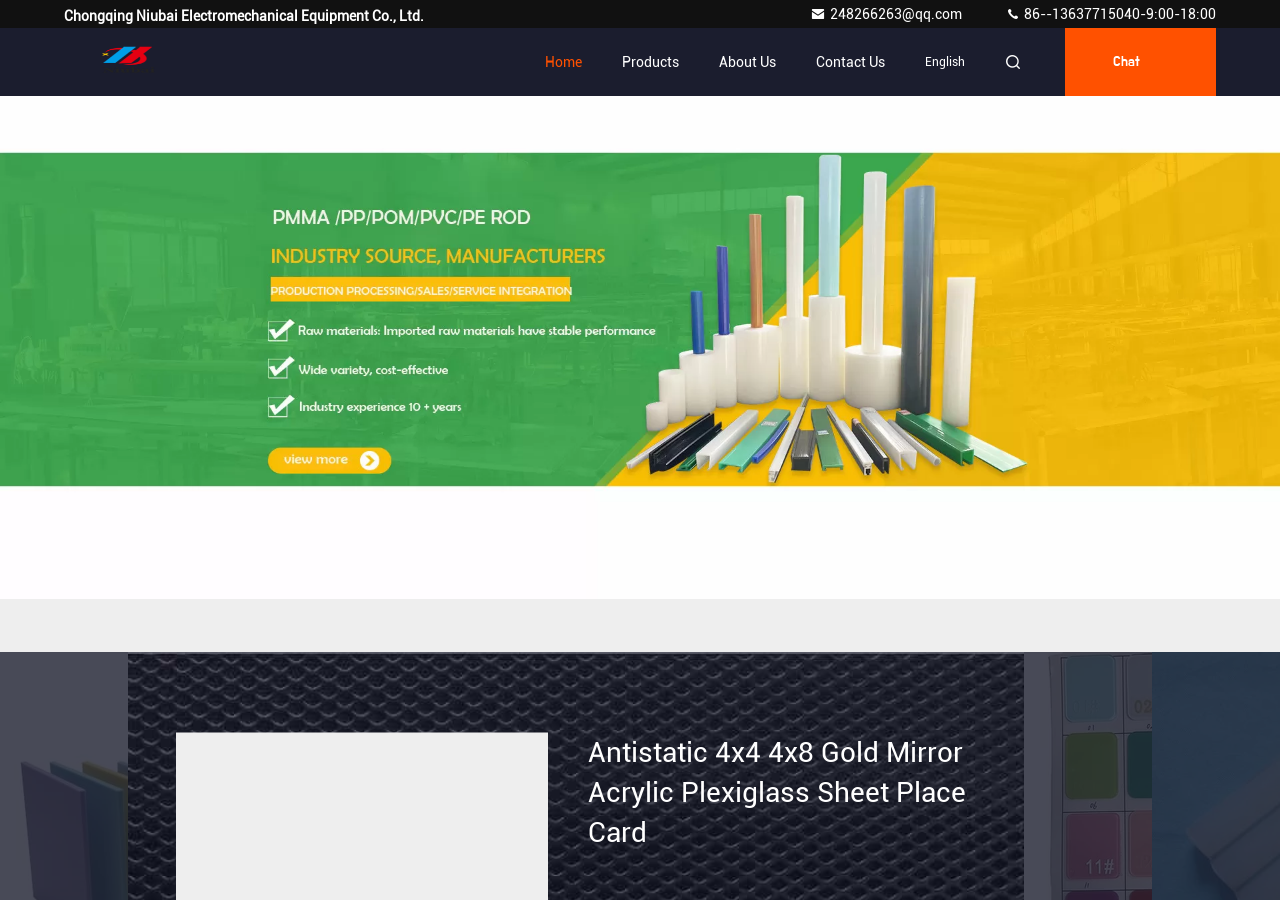Create an elaborate caption for the webpage.

The webpage is about Chongqing Niubai Electromechanical Equipment Co., Ltd., a leading provider of Plastic Acrylic Sheet and Mirror Acrylic Sheet from China. At the top, there is a company name "Chongqing Niubai Electromechanical Equipment Co., Ltd." followed by two contact links, an email address and a phone number. 

Below the company name, there is a navigation menu with five links: "Home", "Products", "About Us", "Contact Us", and a "Chat" link at the far right. 

To the right of the navigation menu, there is a language option "English". 

The main content of the webpage is a slideshow with three slides. Each slide has a large image, and there are navigation buttons "Previous slide" and "Next slide" at the bottom left and right corners, respectively. 

On the first slide, there is a large image of a quality Plastic Acrylic Sheet factory, and a link to a product "12x18 Matte Orange Pastel Colored Acrylic Sheet Glitter Marble ODM" with a heading of the same name.